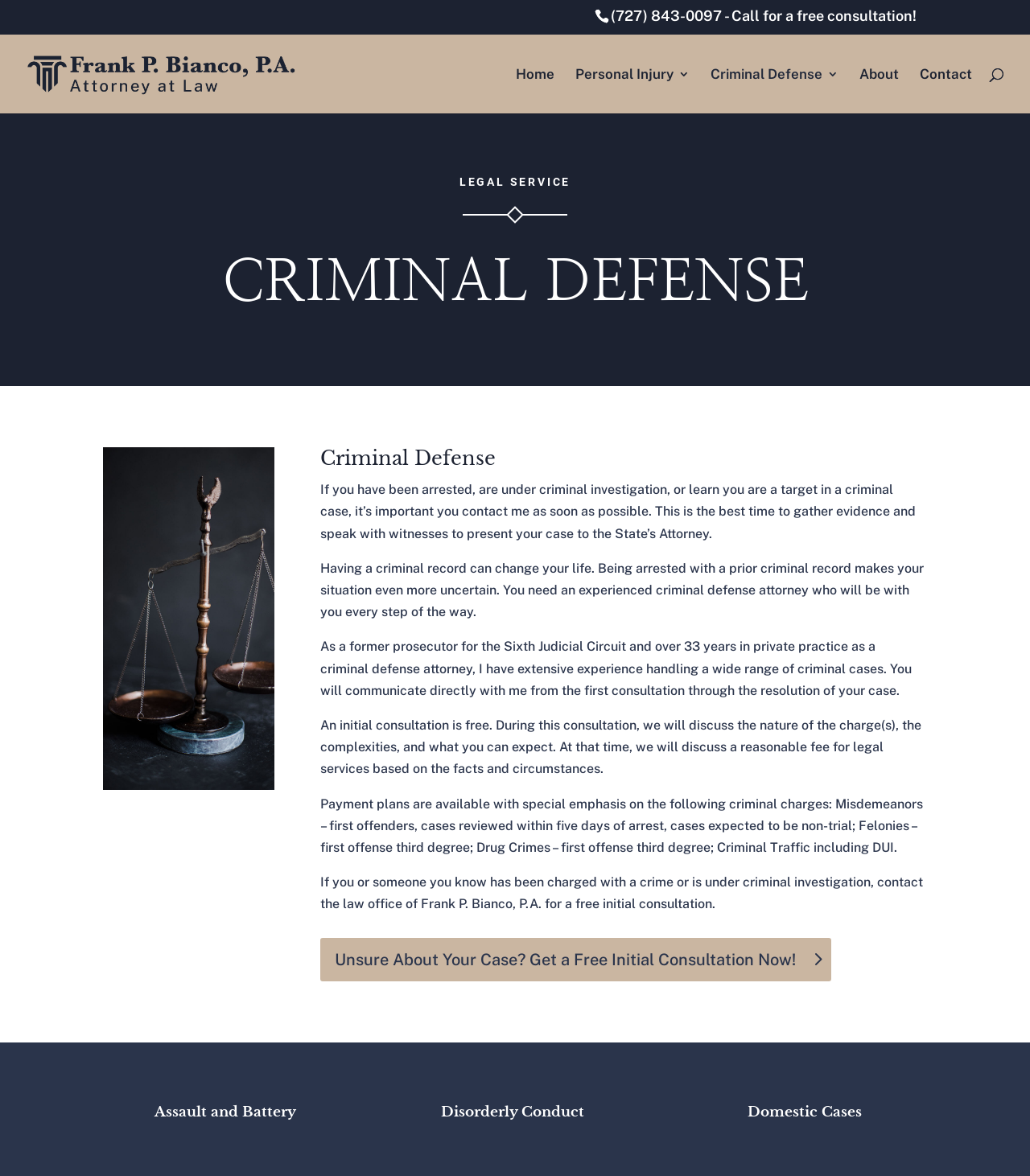Write an extensive caption that covers every aspect of the webpage.

The webpage is about Frank P. Bianco, P.A., a criminal defense attorney in Pasco County. At the top, there is a phone number and an invitation to call for a free consultation. Below that, there is a logo of Frank Bianco Law, which is an image with a link to the law firm's homepage. 

To the right of the logo, there is a navigation menu with links to different sections of the website, including Home, Personal Injury, Criminal Defense, About, and Contact. 

Below the navigation menu, there is a search box where users can search for specific content on the website. 

The main content of the webpage is divided into sections. The first section is titled "LEGAL SERVICE" and has an image below it. The second section is titled "CRIMINAL DEFENSE" and also has an image below it. 

The third section is titled "Criminal Defense" and has a brief introduction to the importance of seeking legal help if one is facing criminal charges. There are four paragraphs of text that describe the benefits of hiring an experienced criminal defense attorney, the attorney's qualifications, and the process of the initial consultation. 

Below these paragraphs, there is a call-to-action link to get a free initial consultation. 

Finally, at the bottom of the webpage, there are three headings: "Assault and Battery", "Disorderly Conduct", and "Domestic Cases", which are likely categories of criminal cases that the attorney handles.